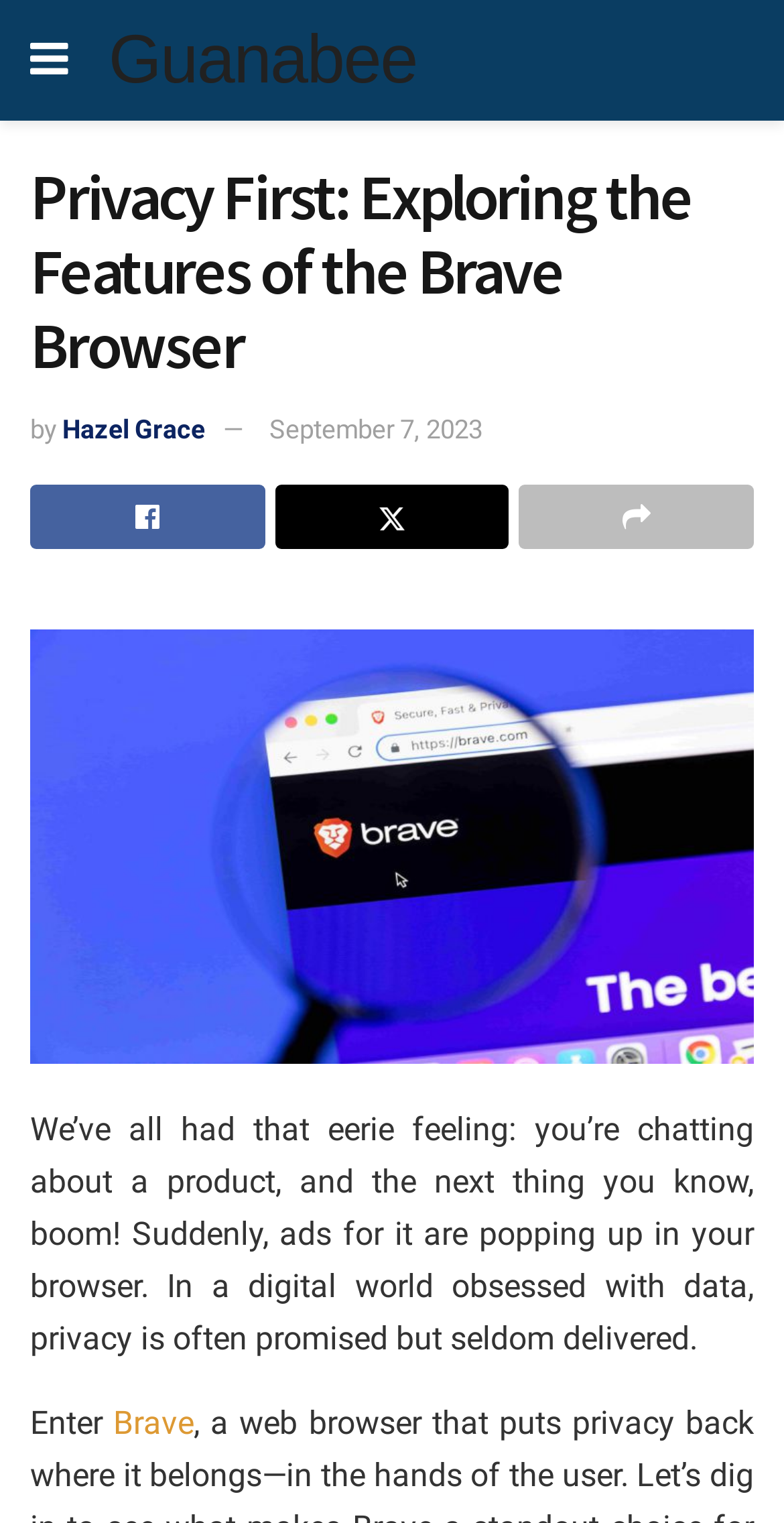What is the date of the article?
Answer with a single word or phrase, using the screenshot for reference.

September 7, 2023